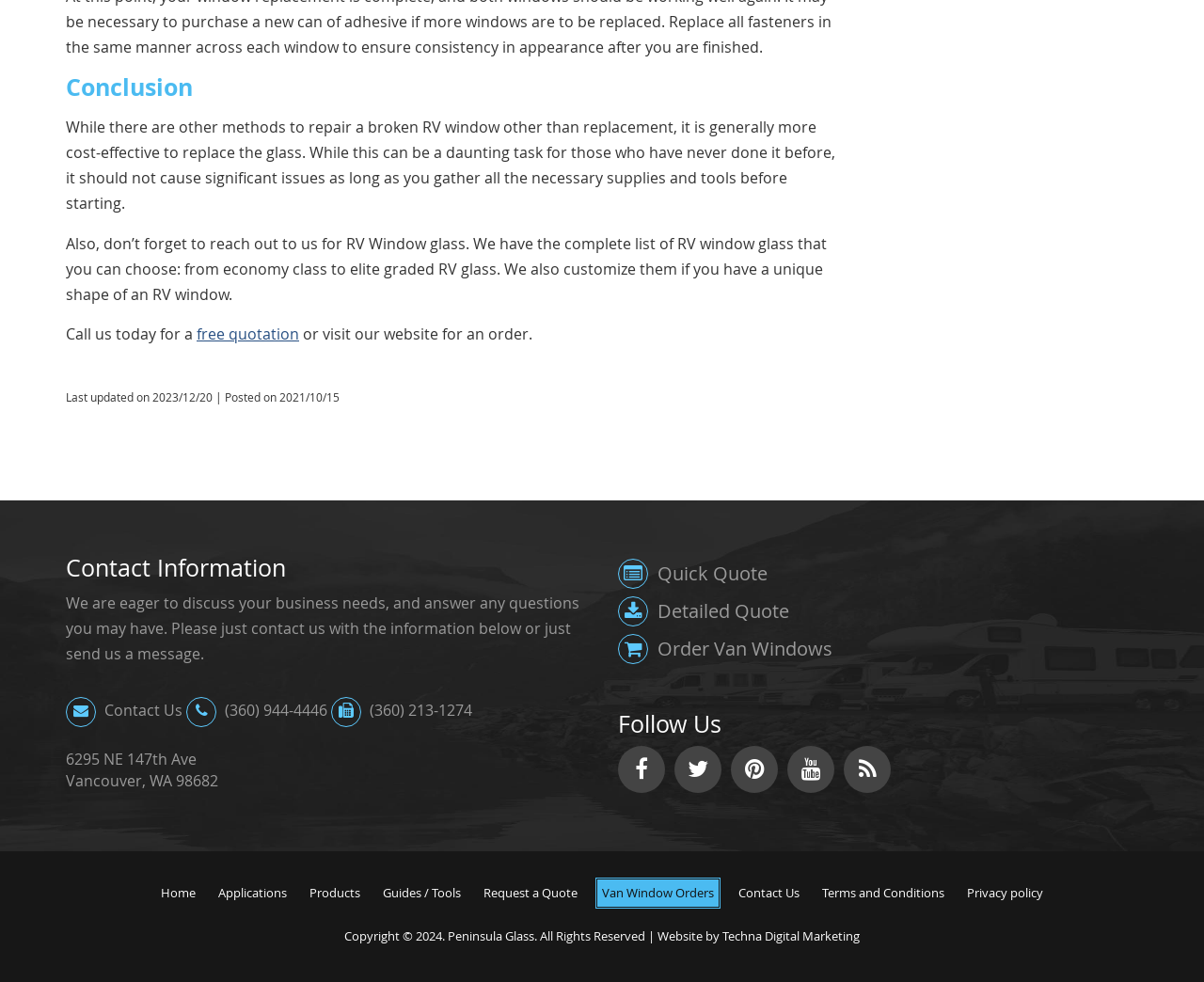Locate the bounding box coordinates of the region to be clicked to comply with the following instruction: "click the 'free quotation' link". The coordinates must be four float numbers between 0 and 1, in the form [left, top, right, bottom].

[0.163, 0.33, 0.248, 0.351]